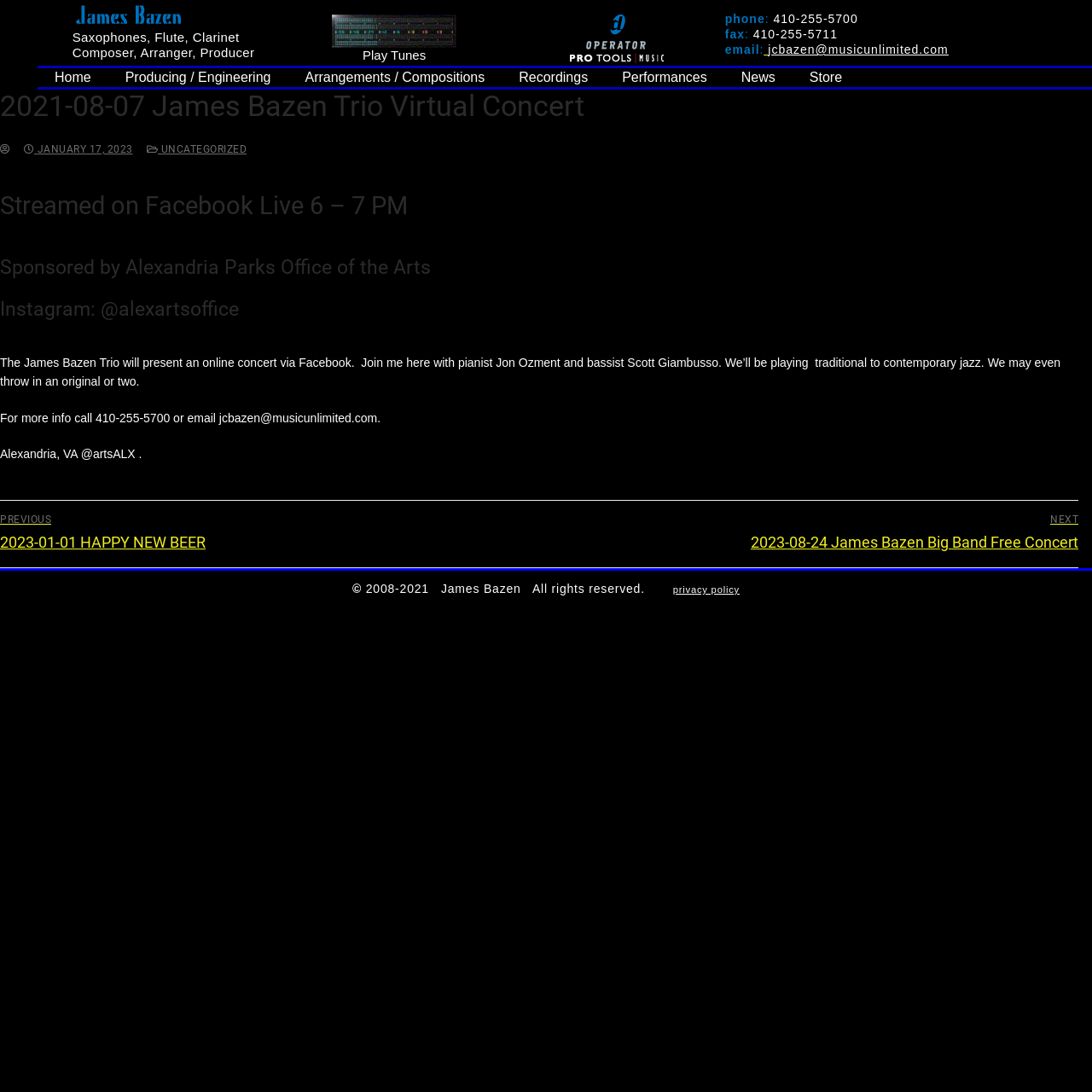Reply to the question with a single word or phrase:
What is the name of the office that sponsored the concert?

Alexandria Parks Office of the Arts